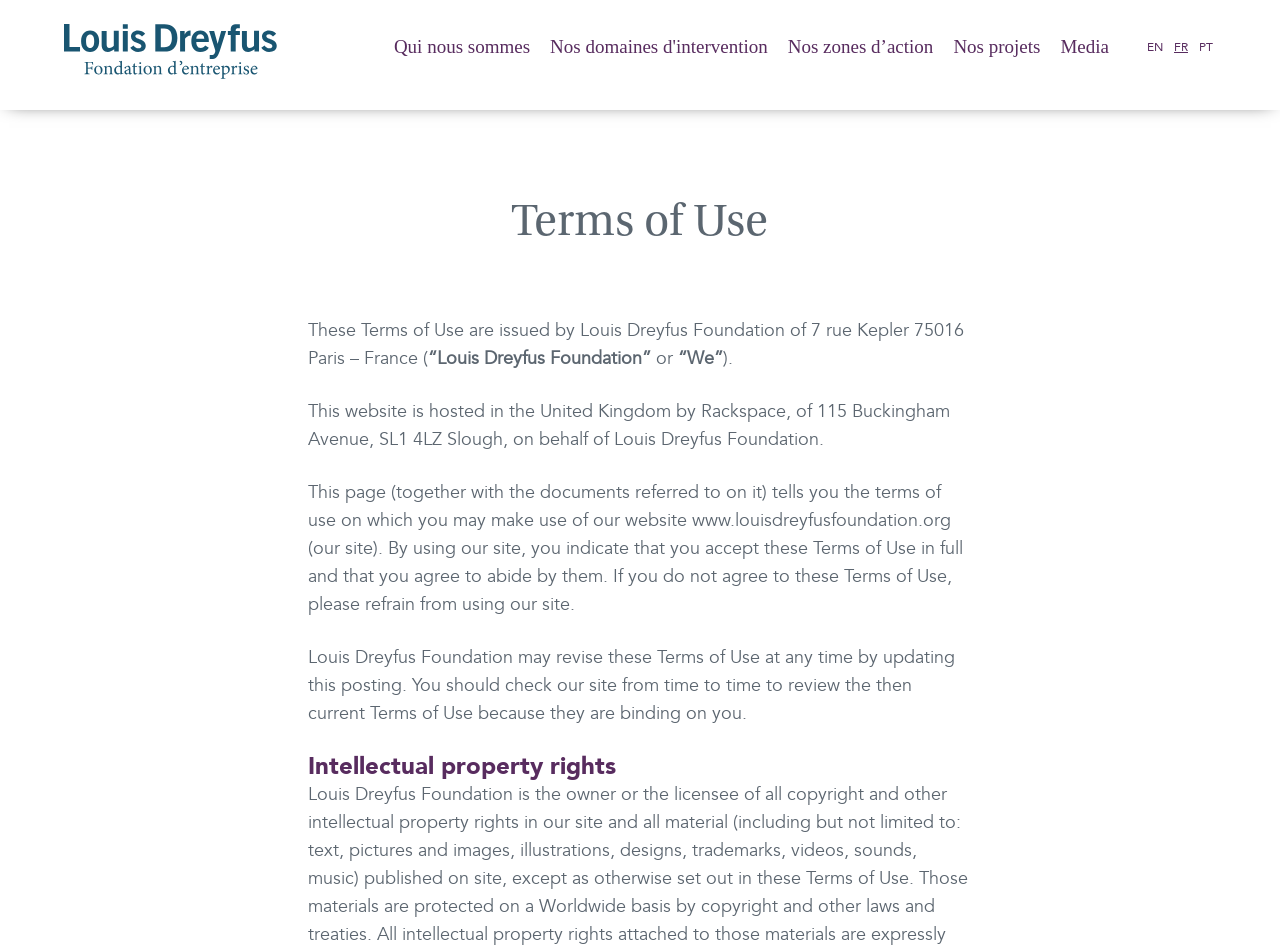Locate the bounding box coordinates of the element that should be clicked to fulfill the instruction: "View Nos domaines d'intervention".

[0.43, 0.035, 0.6, 0.065]